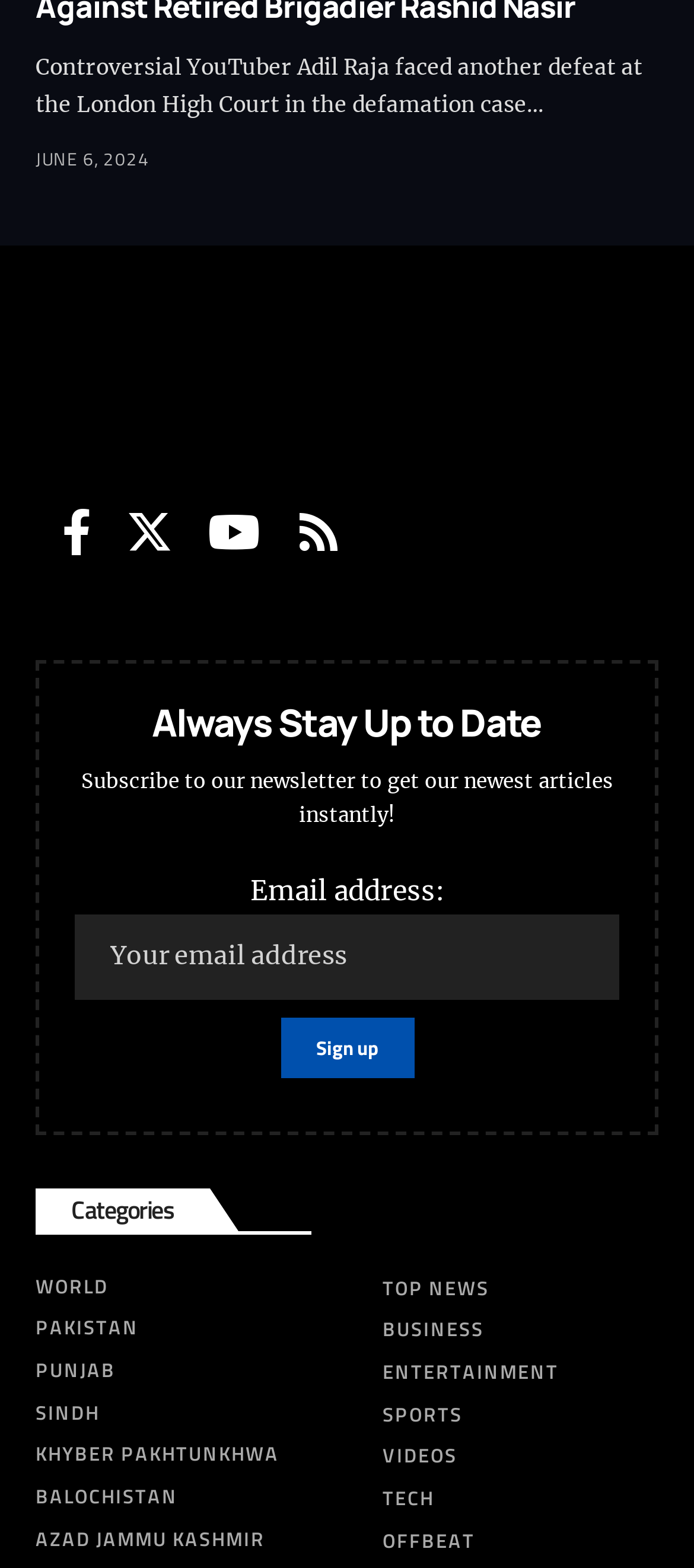From the element description: "aria-label="Twitter"", extract the bounding box coordinates of the UI element. The coordinates should be expressed as four float numbers between 0 and 1, in the order [left, top, right, bottom].

[0.156, 0.314, 0.274, 0.364]